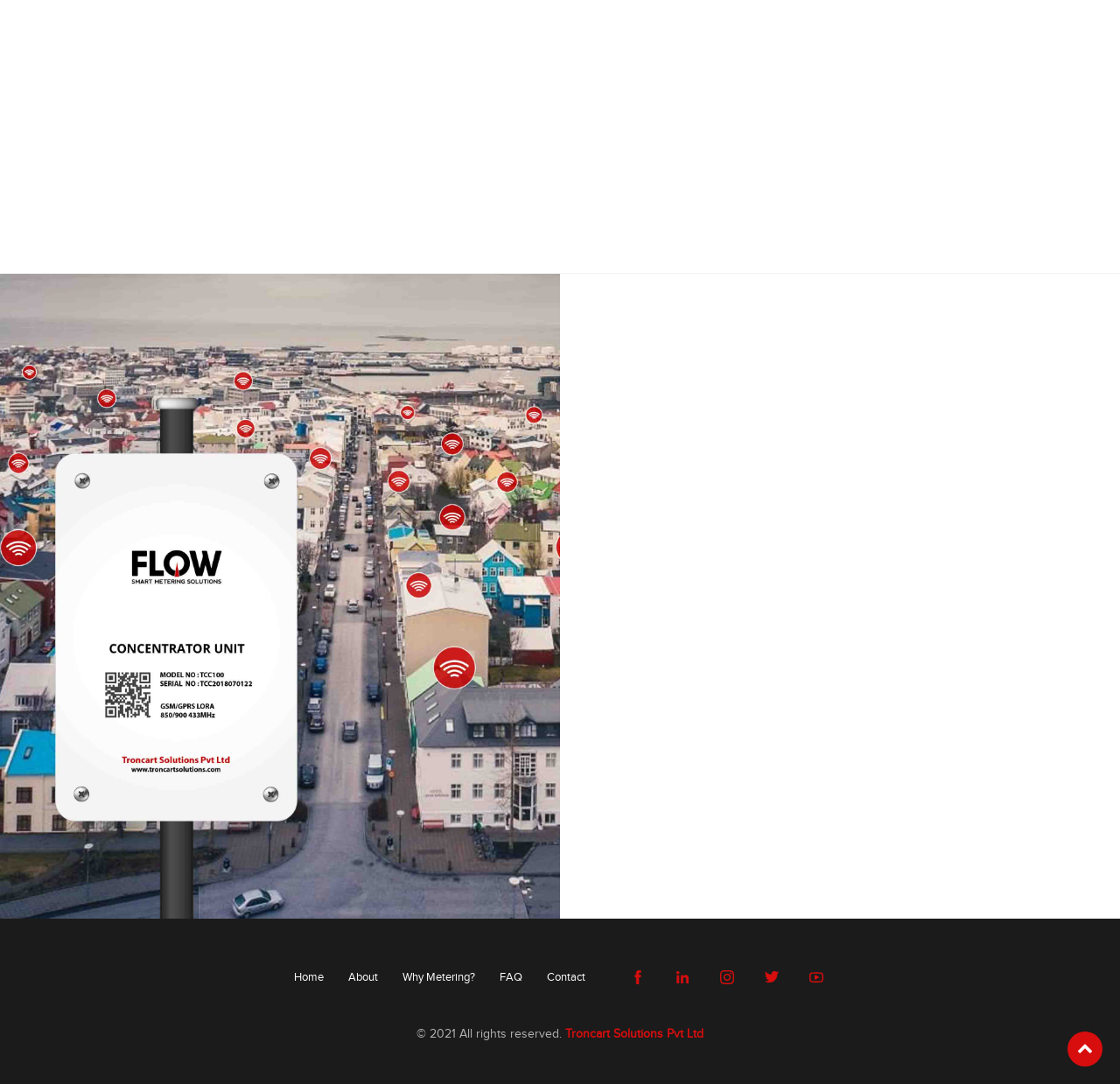How many social media links are there? Examine the screenshot and reply using just one word or a brief phrase.

5